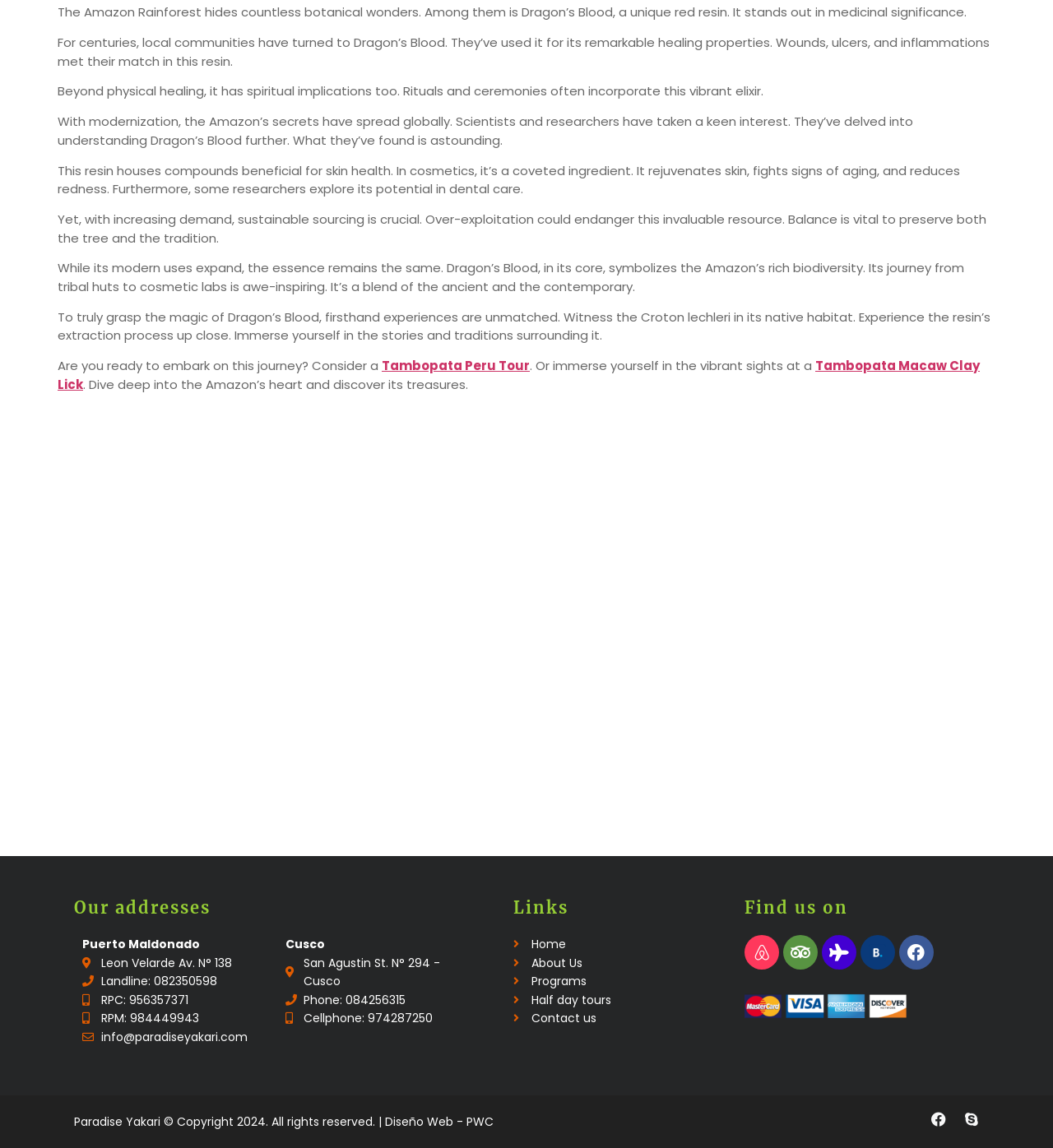Where is Paradise Yakari located? Look at the image and give a one-word or short phrase answer.

Puerto Maldonado and Cusco